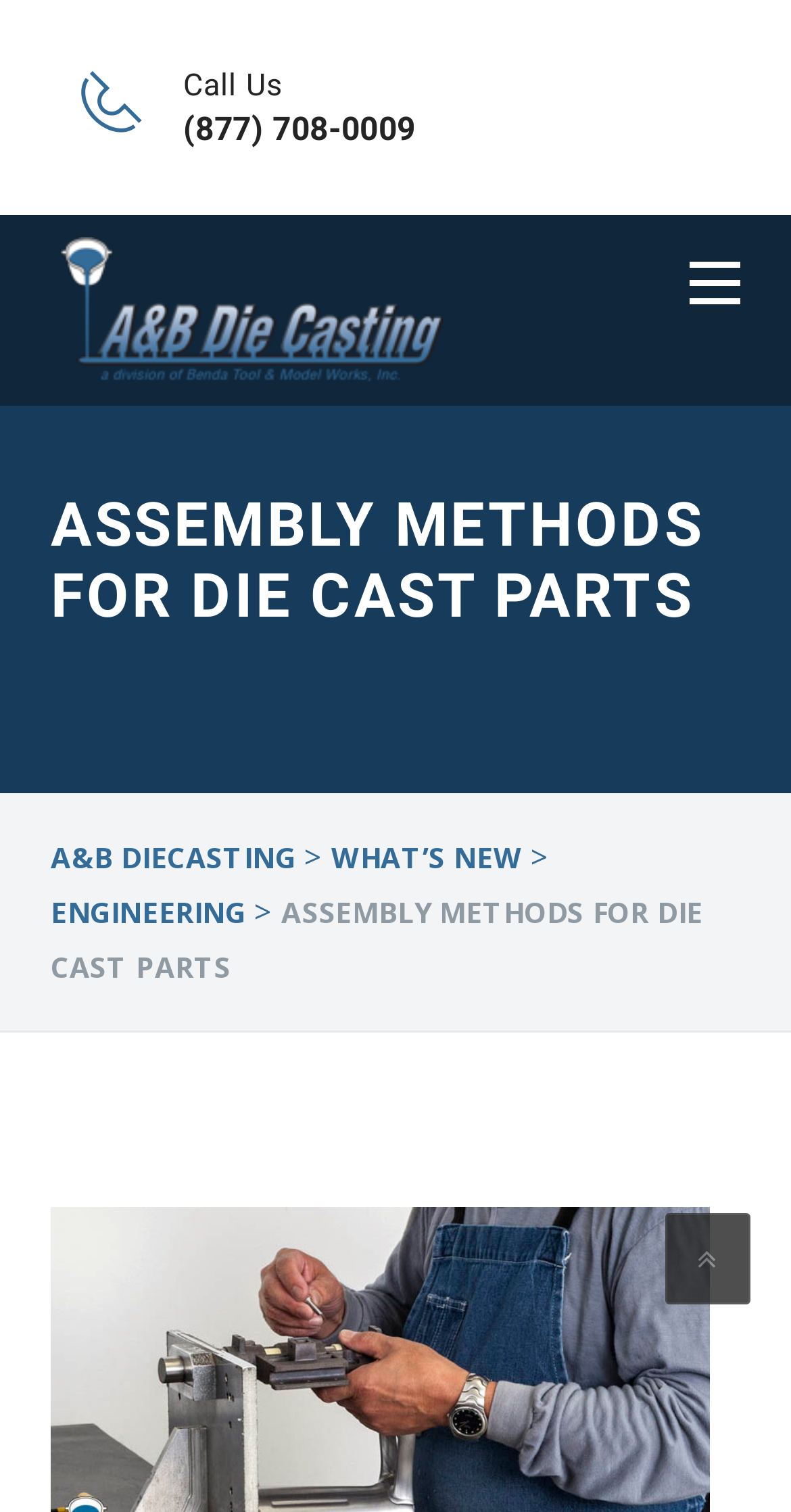Please provide the bounding box coordinates for the UI element as described: "Engineering". The coordinates must be four floats between 0 and 1, represented as [left, top, right, bottom].

[0.064, 0.586, 0.311, 0.62]